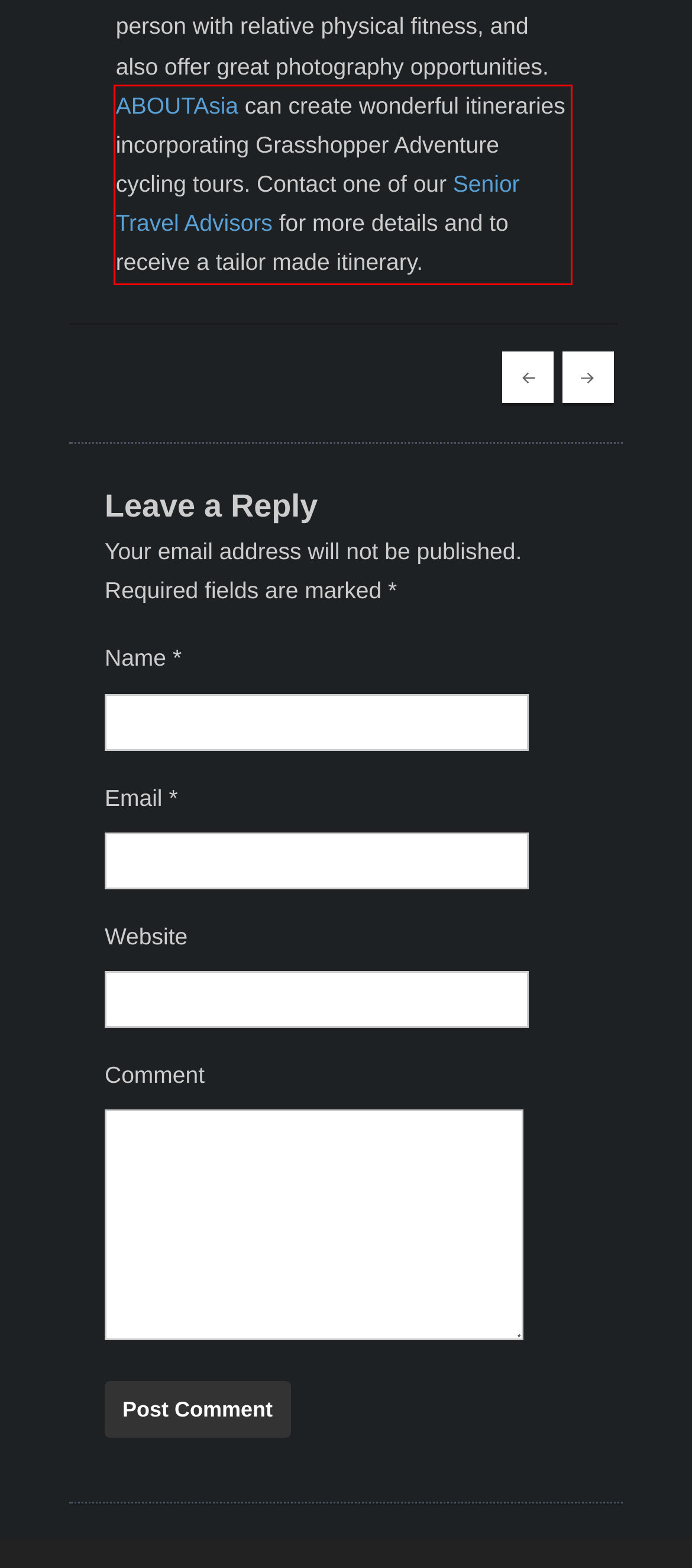Analyze the screenshot of the webpage that features a red bounding box and recognize the text content enclosed within this red bounding box.

ABOUTAsia can create wonderful itineraries incorporating Grasshopper Adventure cycling tours. Contact one of our Senior Travel Advisors for more details and to receive a tailor made itinerary.